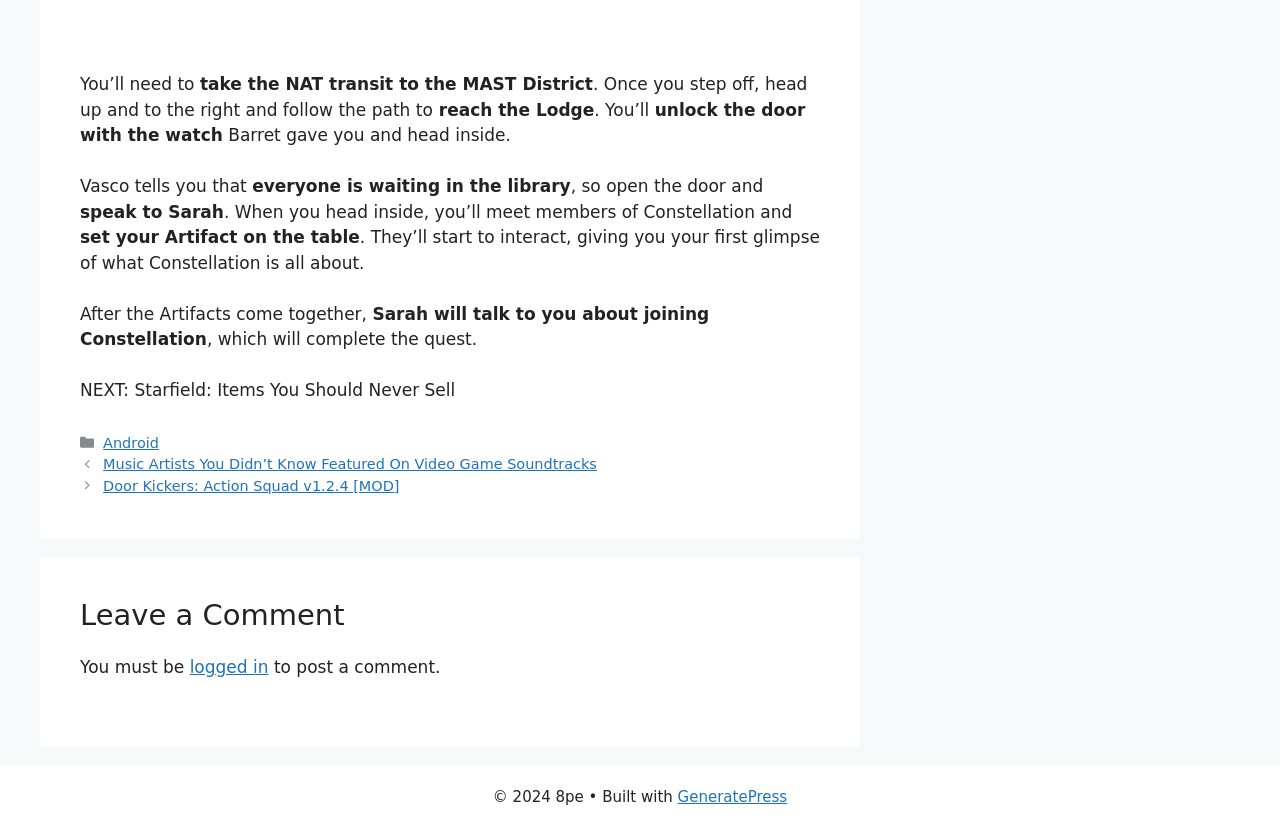Locate the UI element that matches the description logged in in the webpage screenshot. Return the bounding box coordinates in the format (top-left x, top-left y, bottom-right x, bottom-right y), with values ranging from 0 to 1.

[0.148, 0.793, 0.21, 0.817]